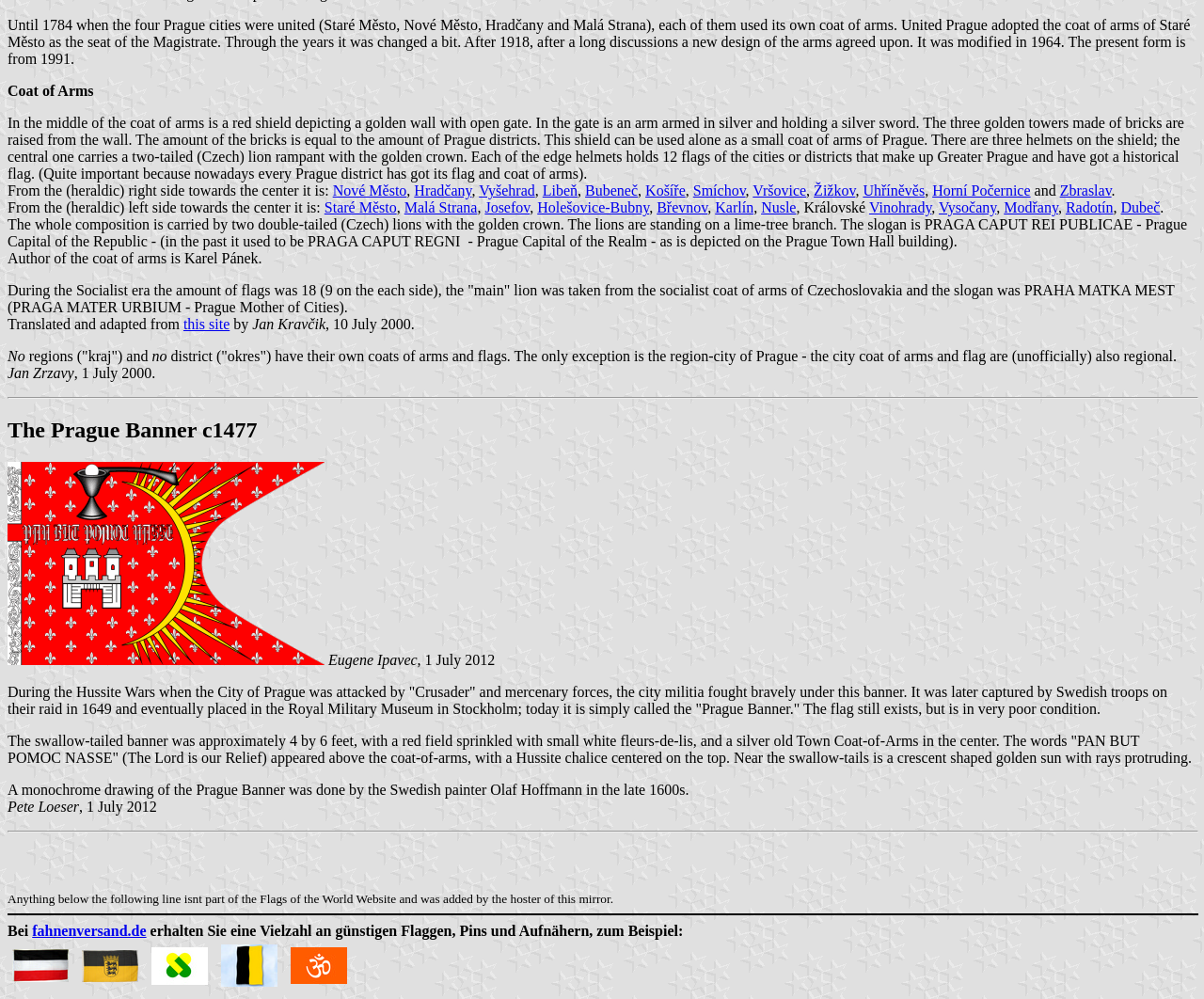Using the provided element description, identify the bounding box coordinates as (top-left x, top-left y, bottom-right x, bottom-right y). Ensure all values are between 0 and 1. Description: Hradčany

[0.344, 0.183, 0.392, 0.199]